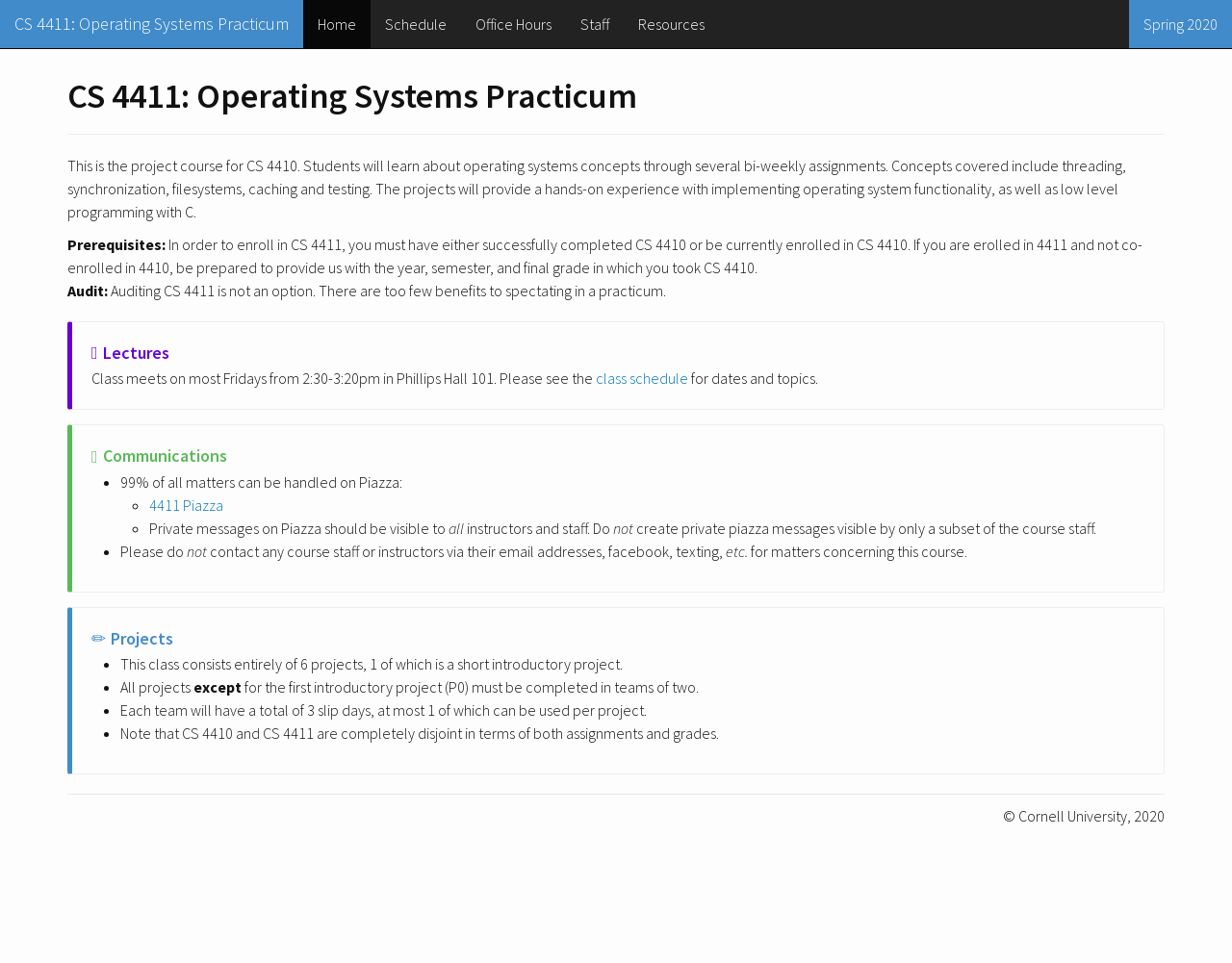Locate the bounding box coordinates of the clickable element to fulfill the following instruction: "Check the 'Office Hours'". Provide the coordinates as four float numbers between 0 and 1 in the format [left, top, right, bottom].

[0.374, 0.0, 0.459, 0.05]